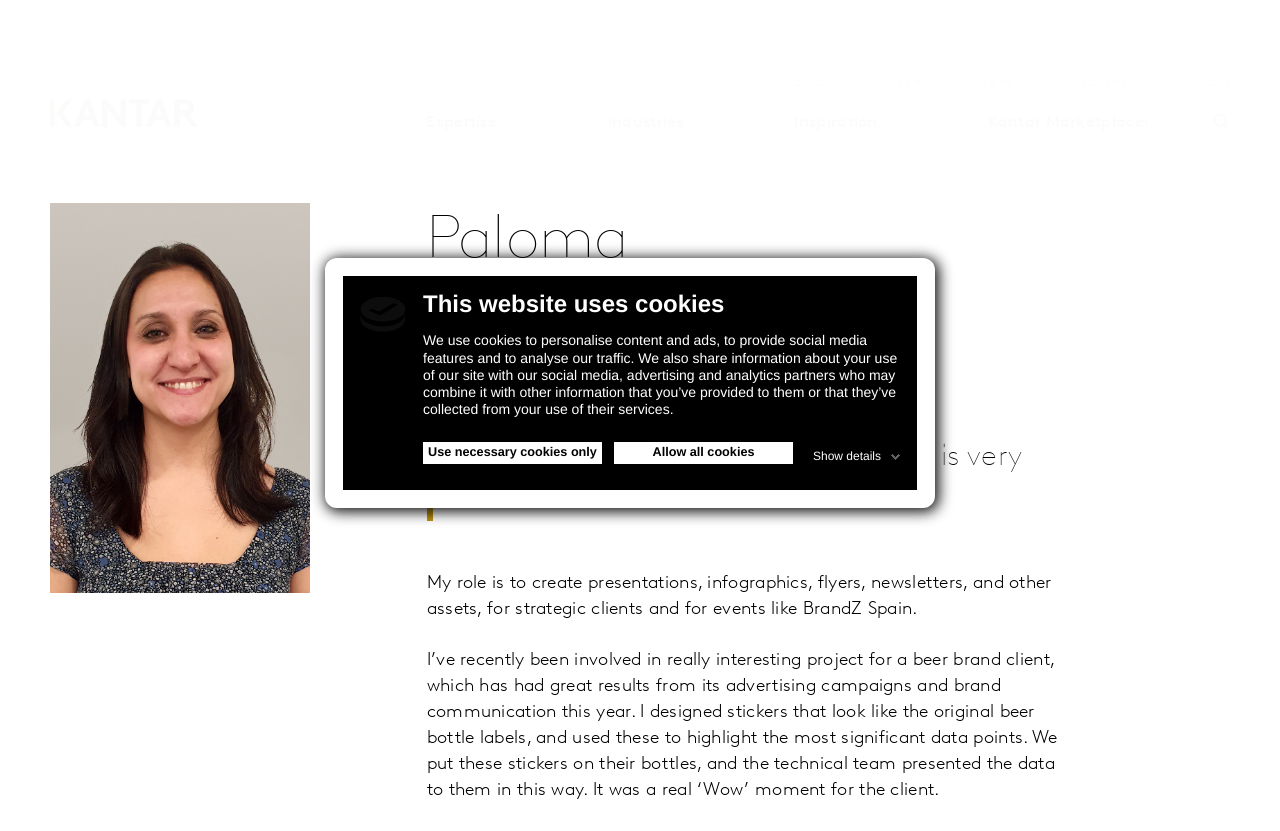Carefully examine the image and provide an in-depth answer to the question: What is the country where Paloma is from?

According to the webpage, Paloma is from Spain, as indicated by the text 'Paloma J, Spain' and the country name 'Spain' mentioned separately.